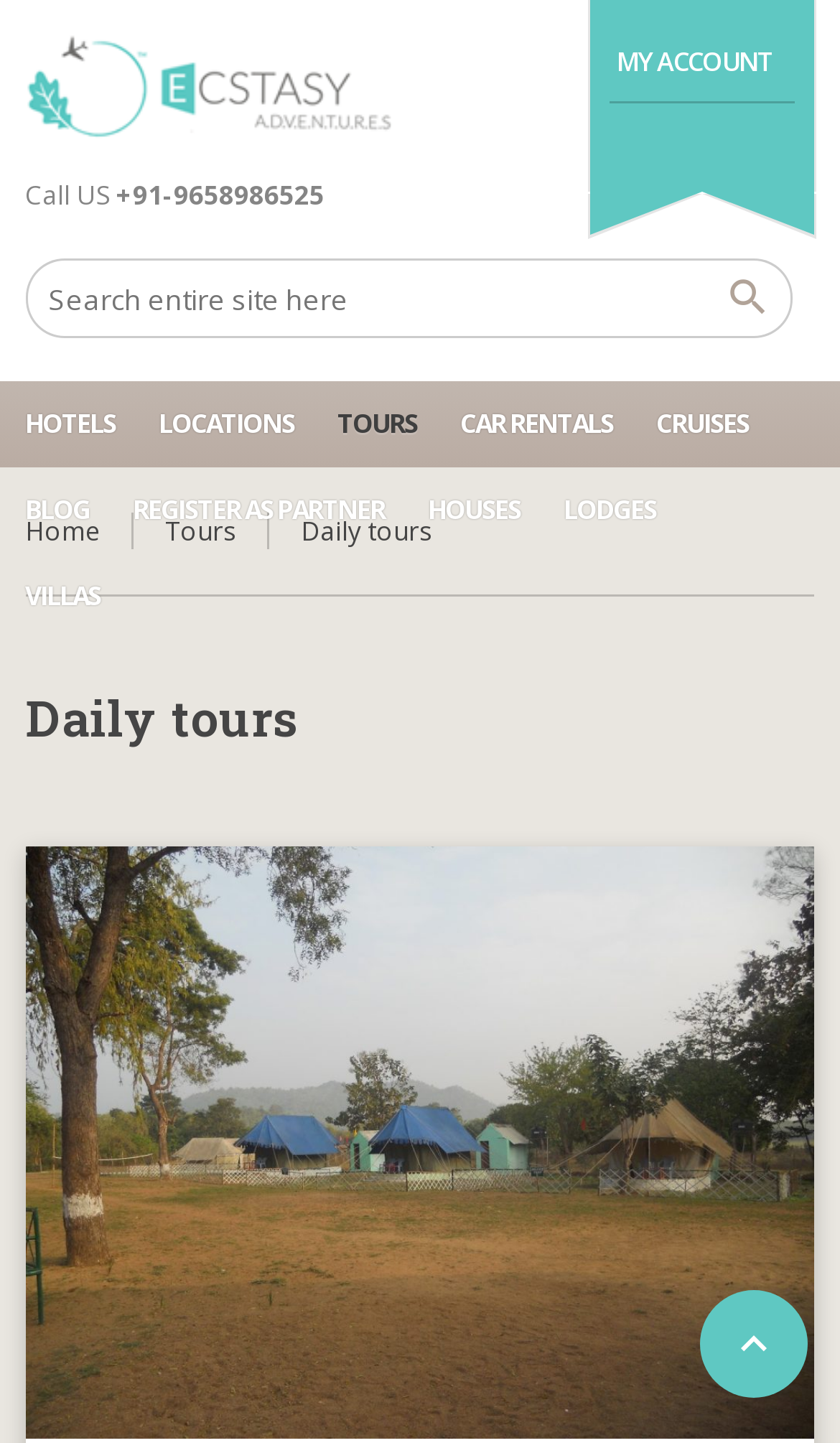Determine the bounding box coordinates for the area you should click to complete the following instruction: "Read the blog".

[0.03, 0.324, 0.107, 0.384]